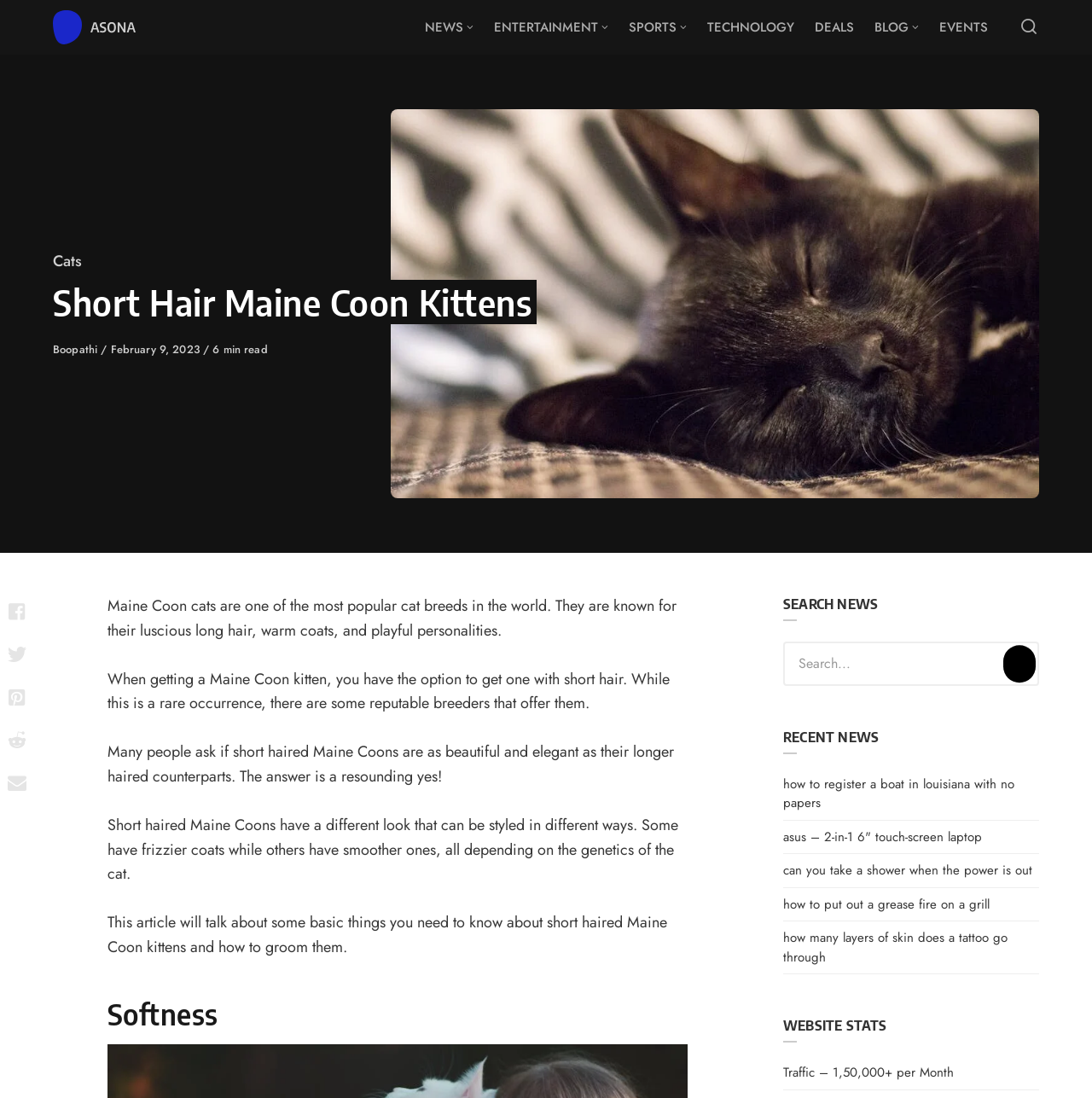Kindly determine the bounding box coordinates for the clickable area to achieve the given instruction: "Click on the 'TECHNOLOGY' link".

[0.638, 0.0, 0.737, 0.05]